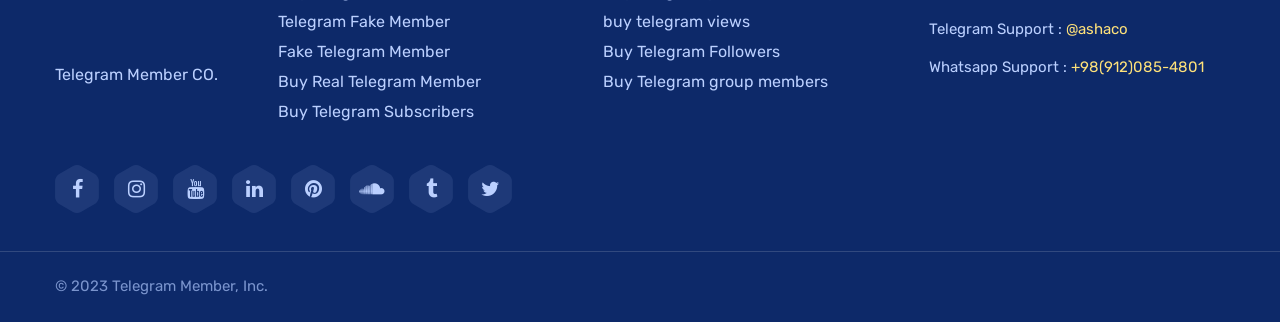What is the copyright information on the webpage?
Provide a detailed answer to the question using information from the image.

The copyright information is mentioned at the bottom of the webpage as '© 2023 Telegram Member, Inc.' in a static text element.